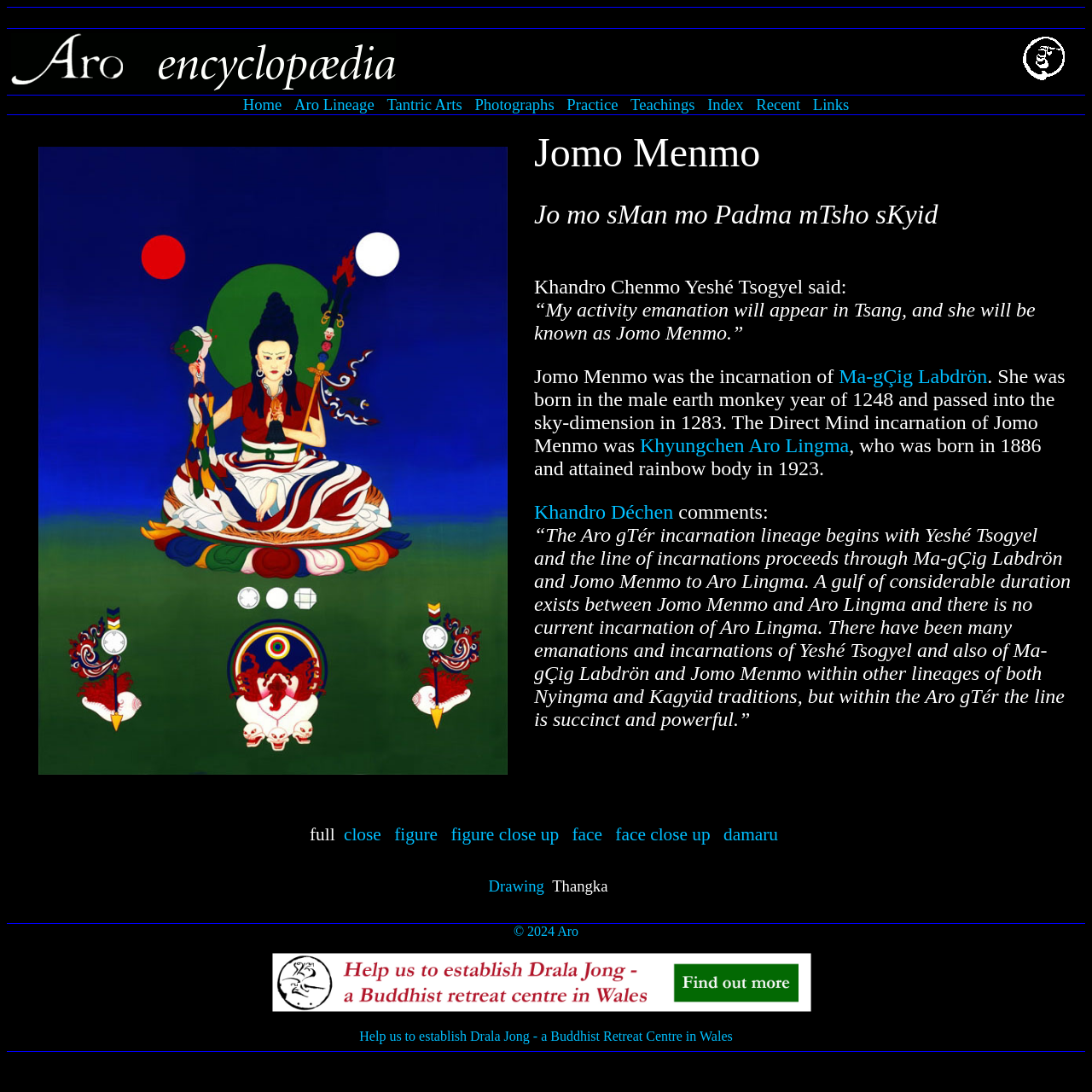Provide the bounding box coordinates of the area you need to click to execute the following instruction: "Support the establishment of Drala Jong - a Buddhist Retreat Centre in Wales".

[0.249, 0.916, 0.751, 0.929]